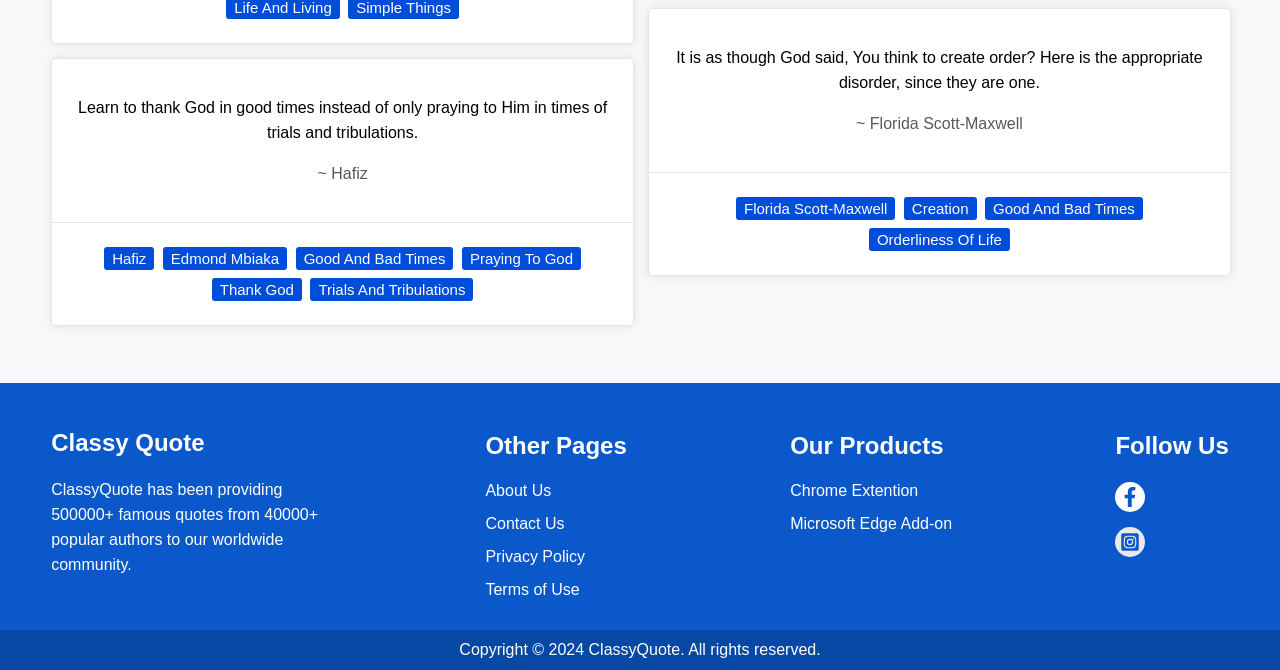Locate the UI element described by Good And Bad Times in the provided webpage screenshot. Return the bounding box coordinates in the format (top-left x, top-left y, bottom-right x, bottom-right y), ensuring all values are between 0 and 1.

[0.231, 0.369, 0.354, 0.403]